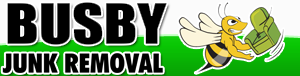What is the business name displayed in the logo?
Make sure to answer the question with a detailed and comprehensive explanation.

The business name 'Busby Junk Removal' is clearly stated in large, eye-catching black letters against the vibrant green background of the logo.